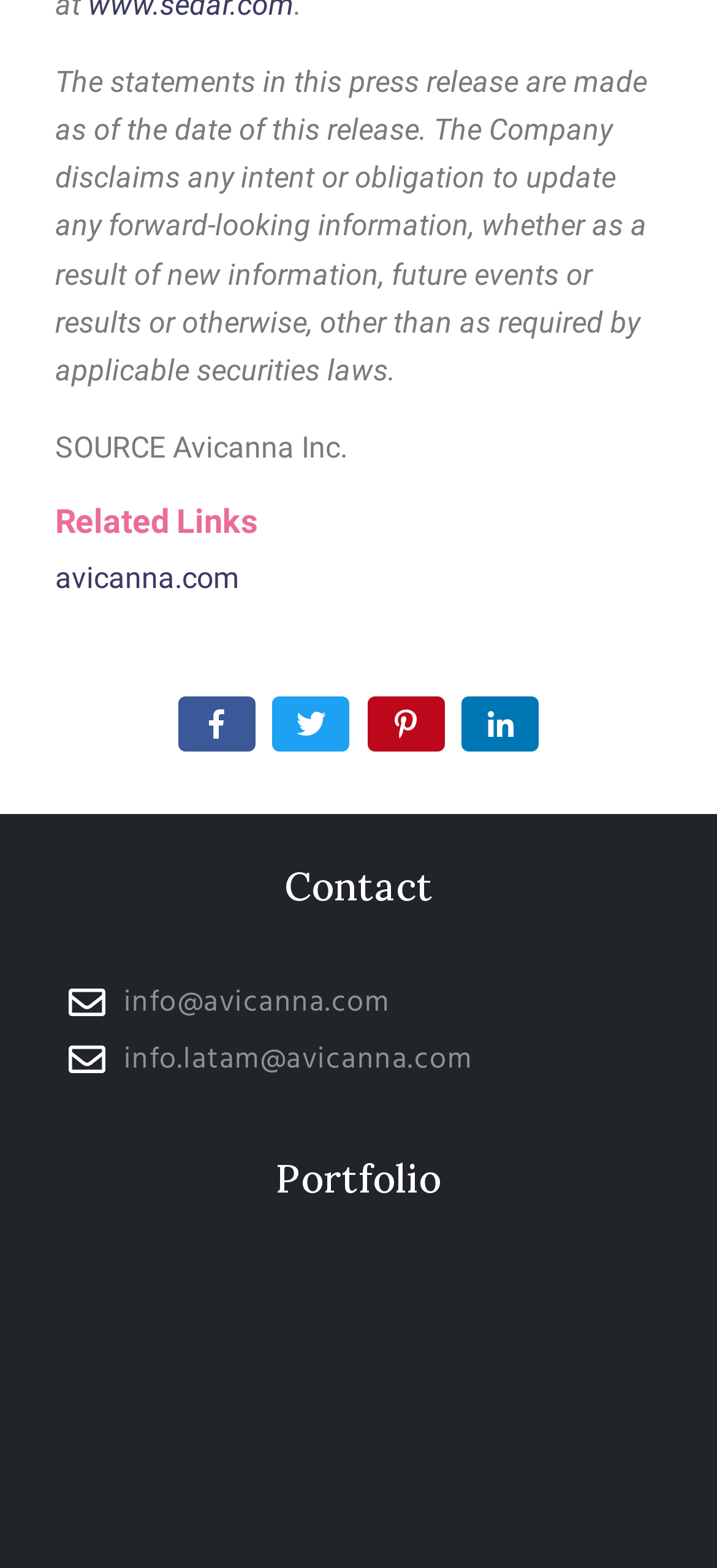What is the email address for Latin American inquiries?
Please answer the question with a single word or phrase, referencing the image.

info.latam@avicanna.com